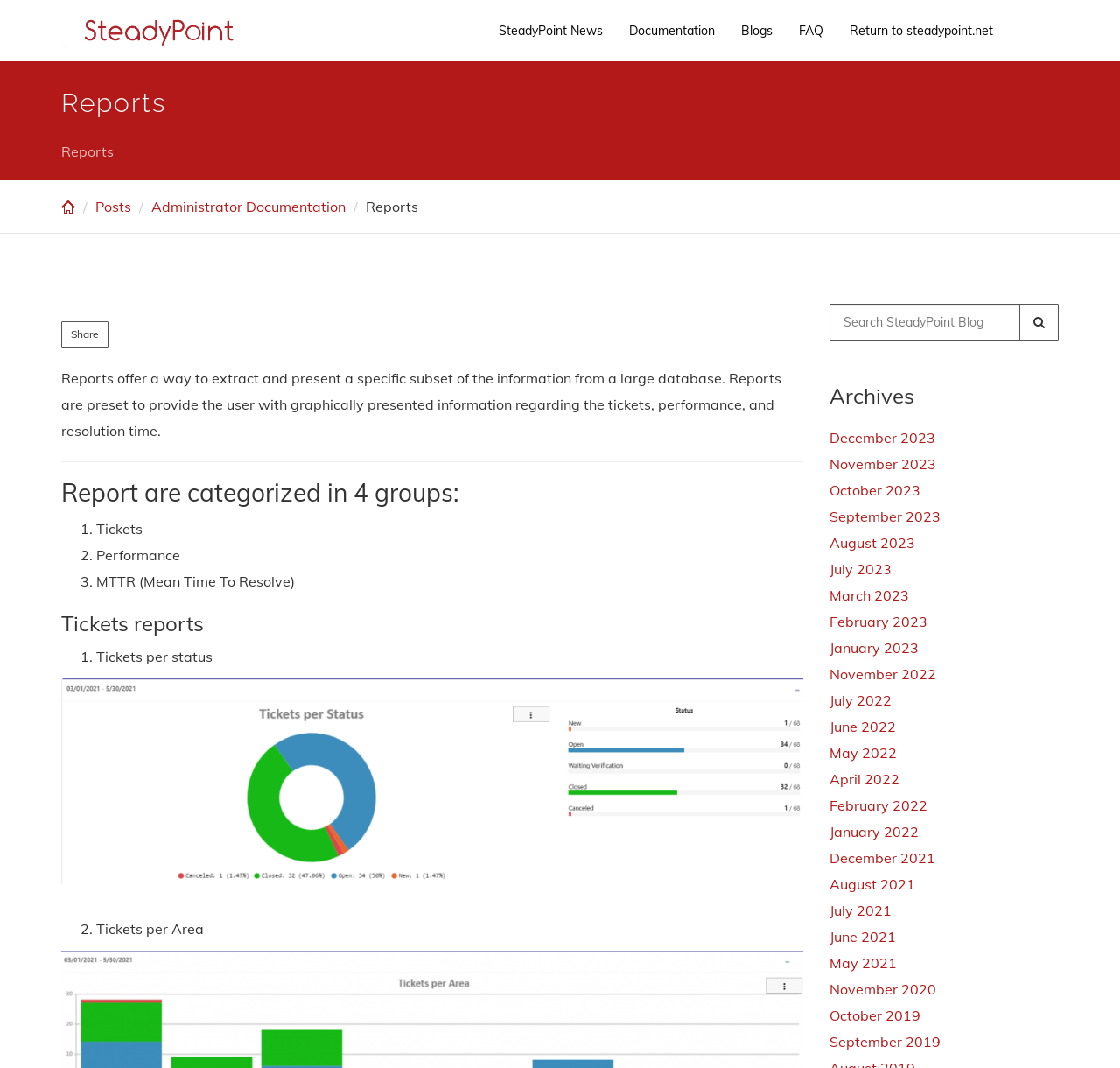How many categories are reports divided into?
Can you provide a detailed and comprehensive answer to the question?

The webpage states that reports are categorized into 4 groups, which are tickets, performance, MTTR (Mean Time To Resolve), and others.